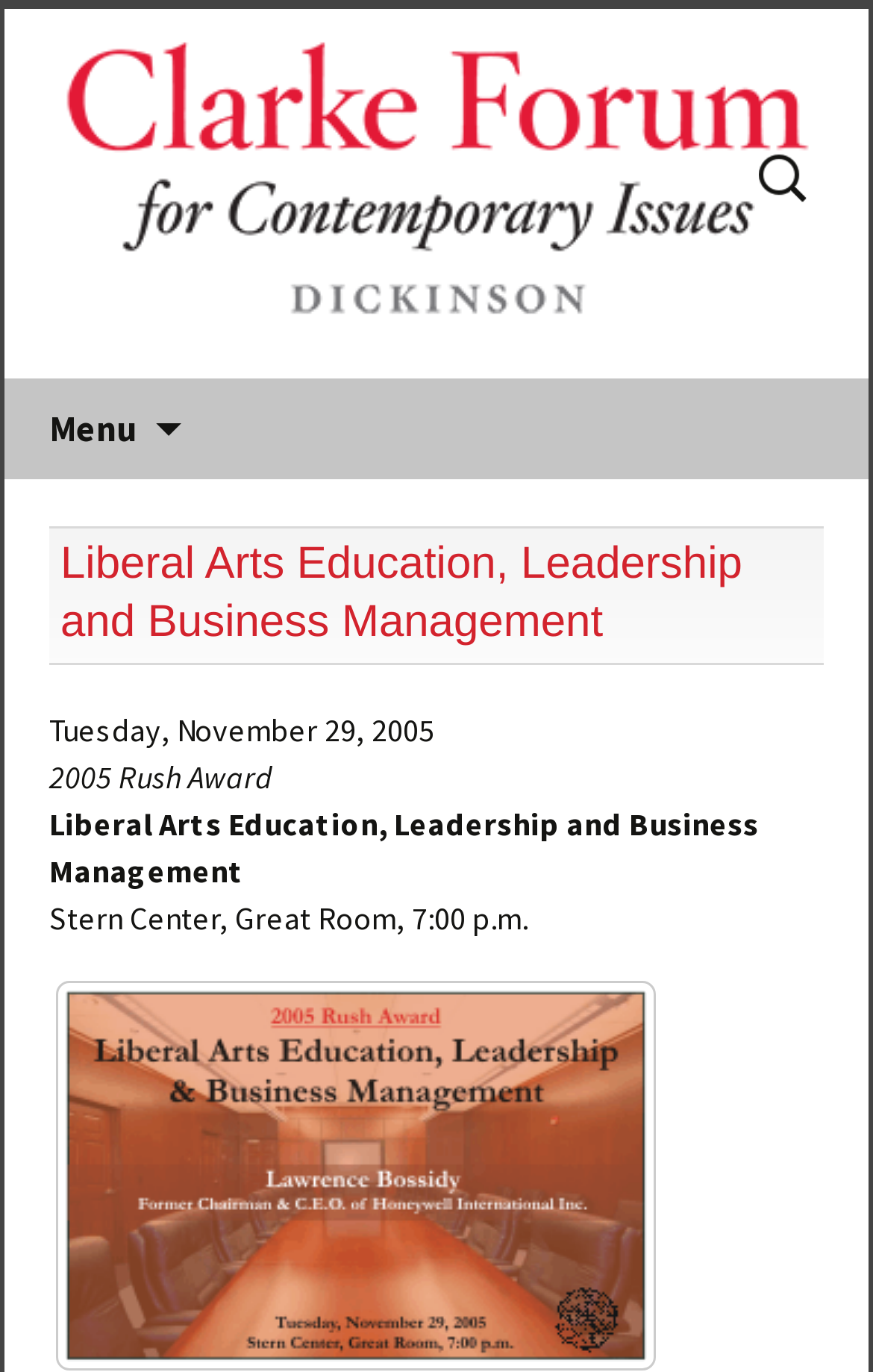Refer to the screenshot and give an in-depth answer to this question: What is the name of the forum?

The name of the forum can be found in the link at the top of the webpage, which is 'The Clarke Forum', and also in the image with the same name.